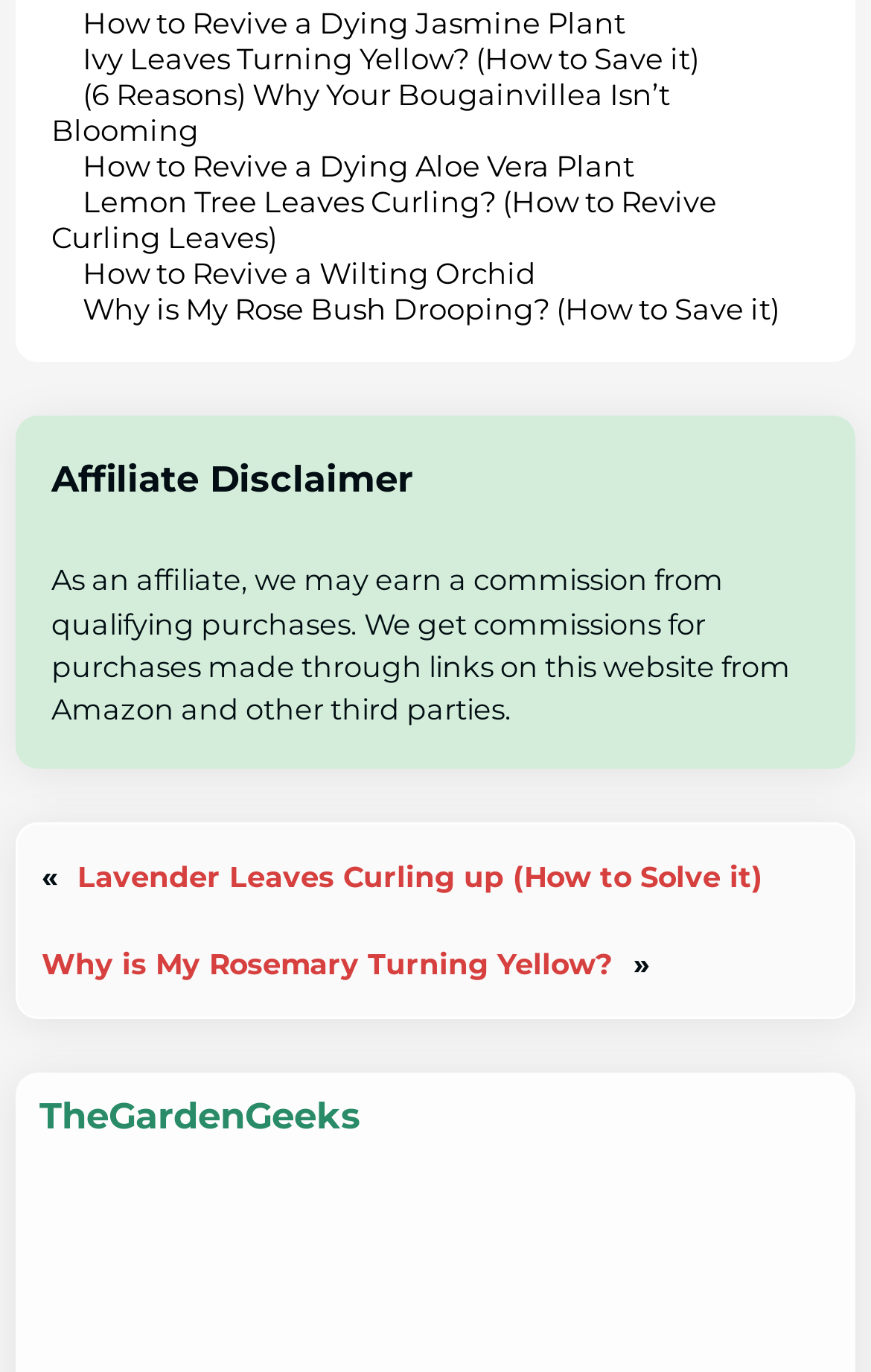What is the topic of the first link?
Identify the answer in the screenshot and reply with a single word or phrase.

Reviving a dying jasmine plant